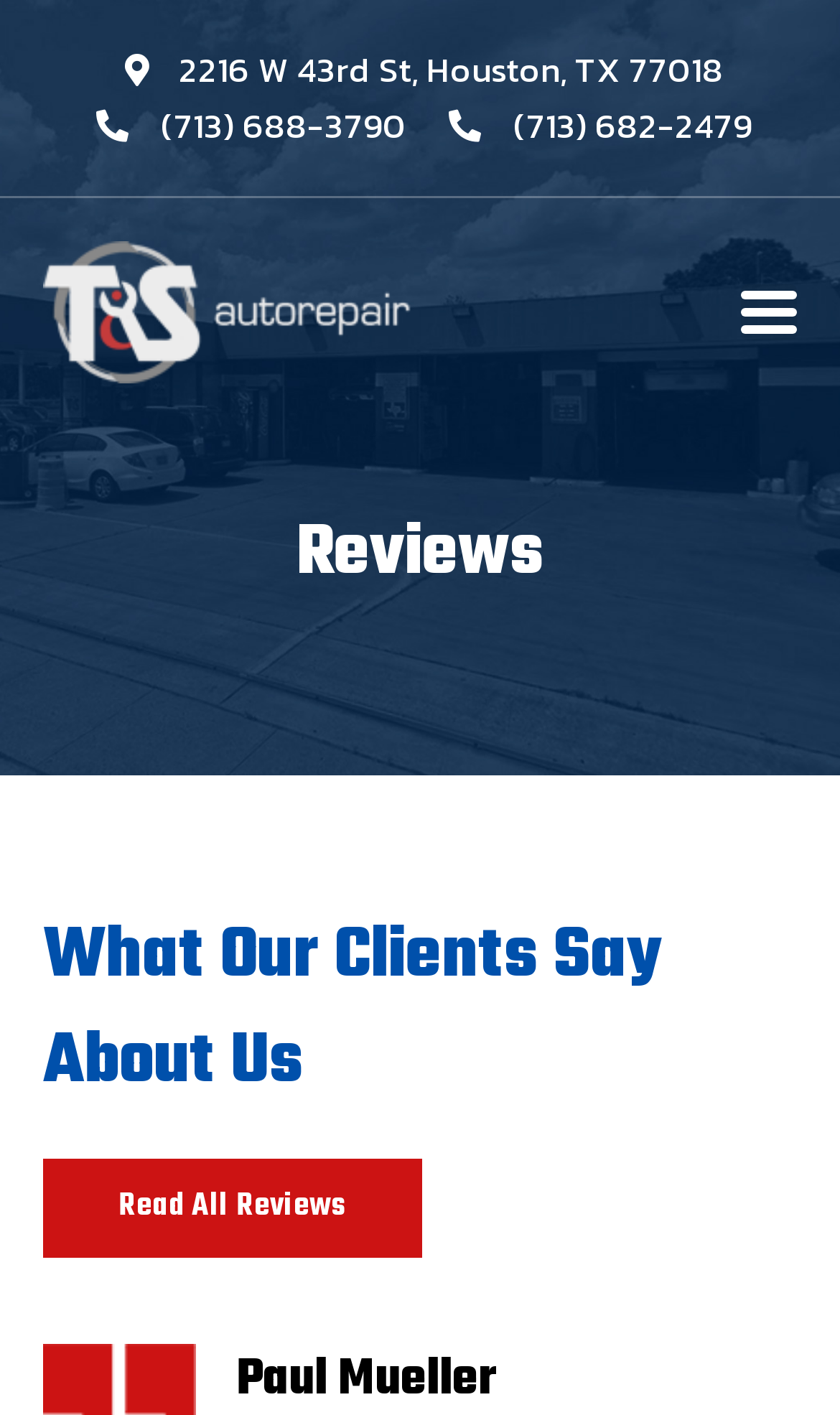Provide a thorough description of this webpage.

The webpage is about T&S Auto Repair, a business located at 2216 W 43rd St, Houston, TX 77018. At the top left of the page, there is a link displaying the business's address. Next to it, there are two phone numbers, (713) 688-3790 and (713) 682-2479, positioned side by side. 

Below the address and phone numbers, there is a logo of T&S Auto Repair, which is an image. To the right of the logo, there is a heading that reads "Reviews". 

Further down, there is another heading that says "What Our Clients Say About Us". This section likely contains customer testimonials or reviews. Below this heading, there is a link that says "Read All Reviews", which suggests that there are more reviews available to read.